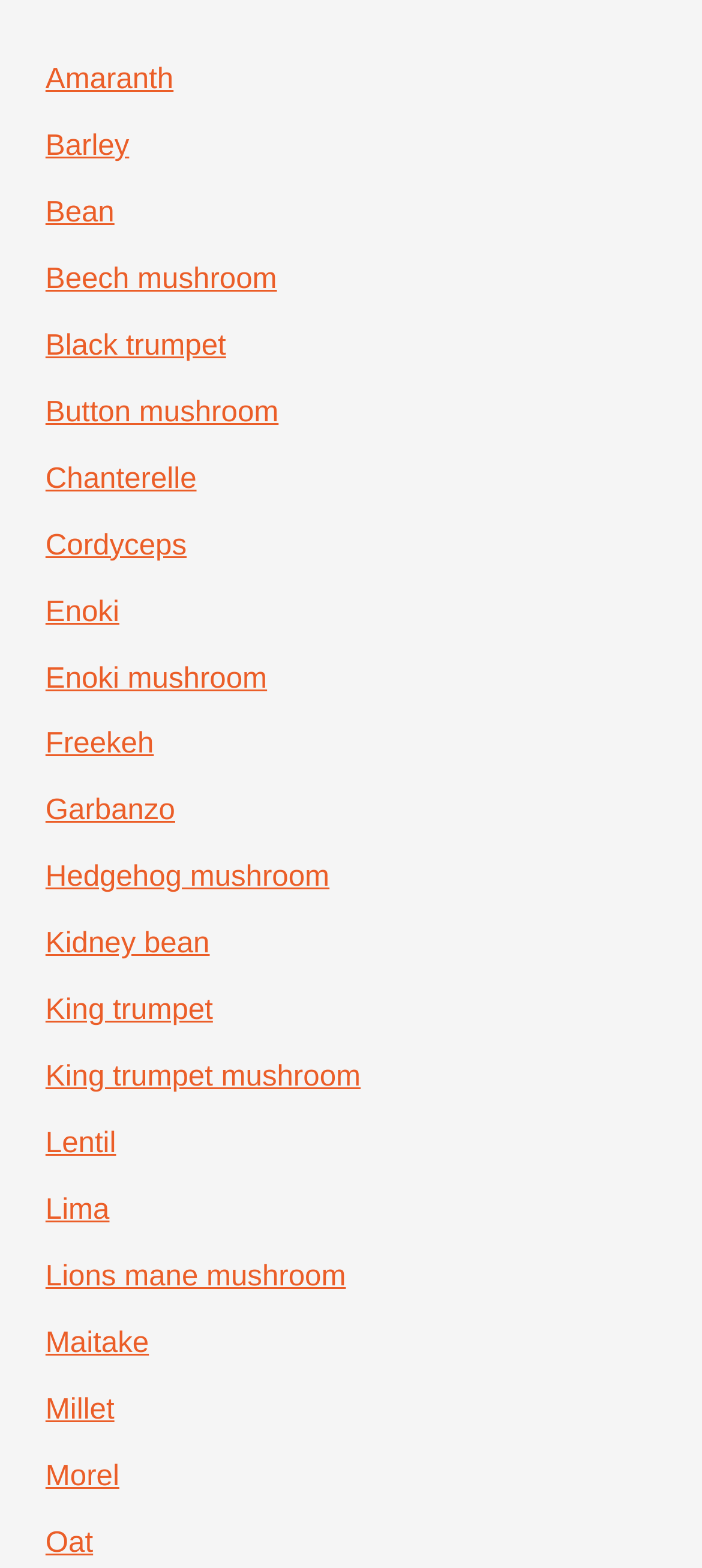Specify the bounding box coordinates of the region I need to click to perform the following instruction: "view information about Button mushroom". The coordinates must be four float numbers in the range of 0 to 1, i.e., [left, top, right, bottom].

[0.065, 0.252, 0.397, 0.273]